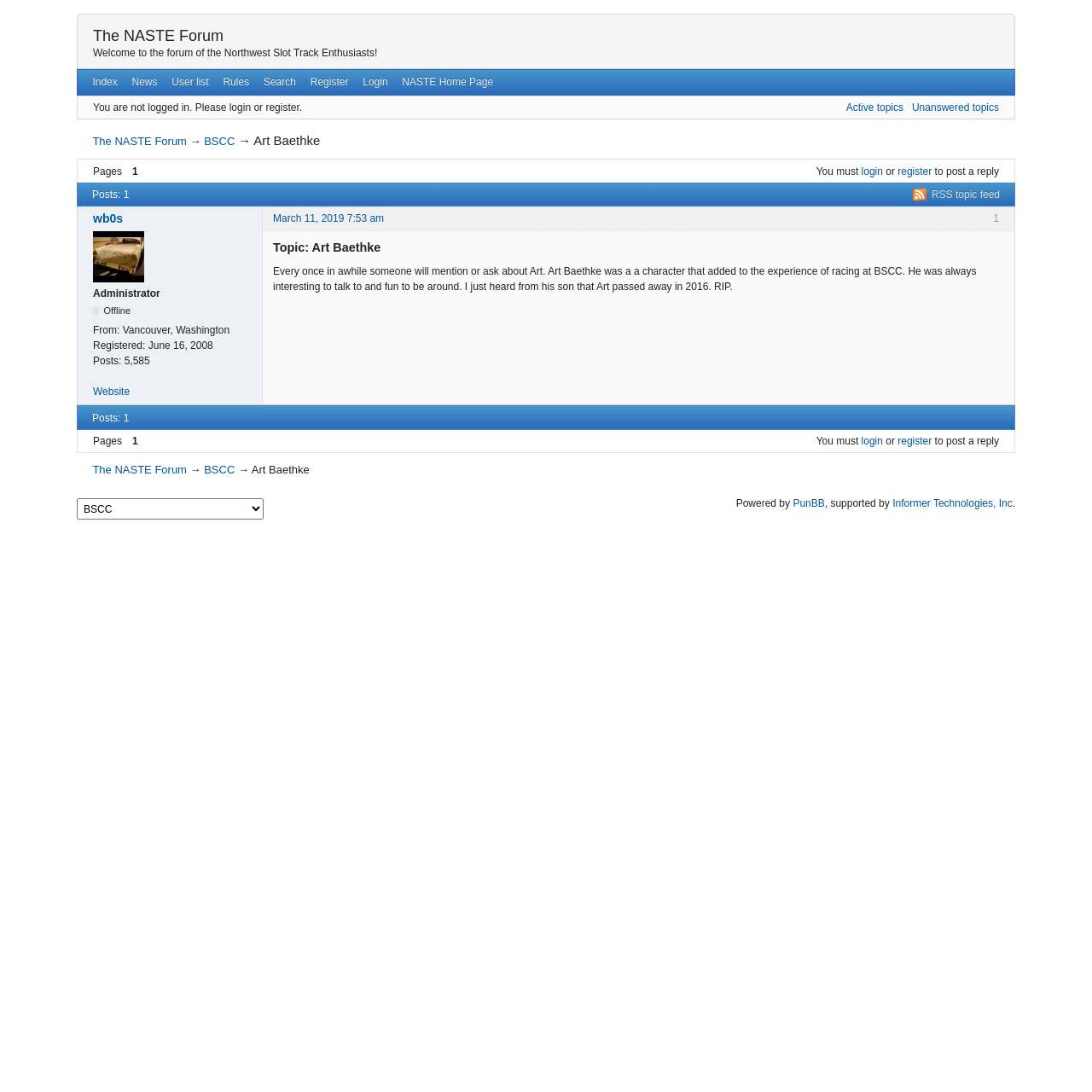What is the date of wb0s' registration?
Using the details shown in the screenshot, provide a comprehensive answer to the question.

I found the answer by looking at the user information section of wb0s, where it says 'Registered: June 16, 2008'.